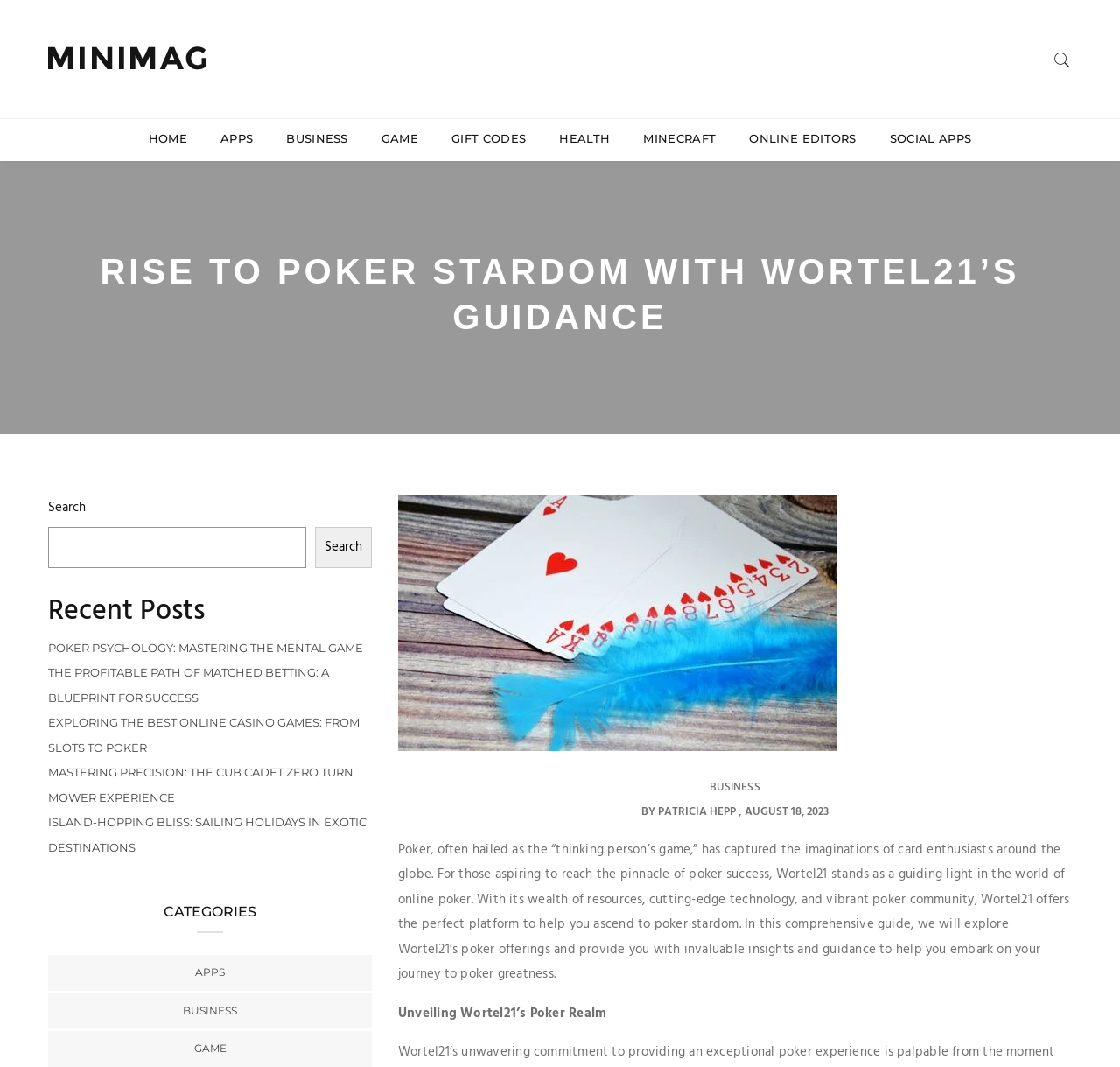Locate and provide the bounding box coordinates for the HTML element that matches this description: "Online Editors".

[0.669, 0.122, 0.765, 0.138]